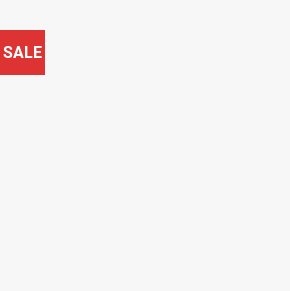What is the background of the sale tag?
Please use the image to provide a one-word or short phrase answer.

Neutral